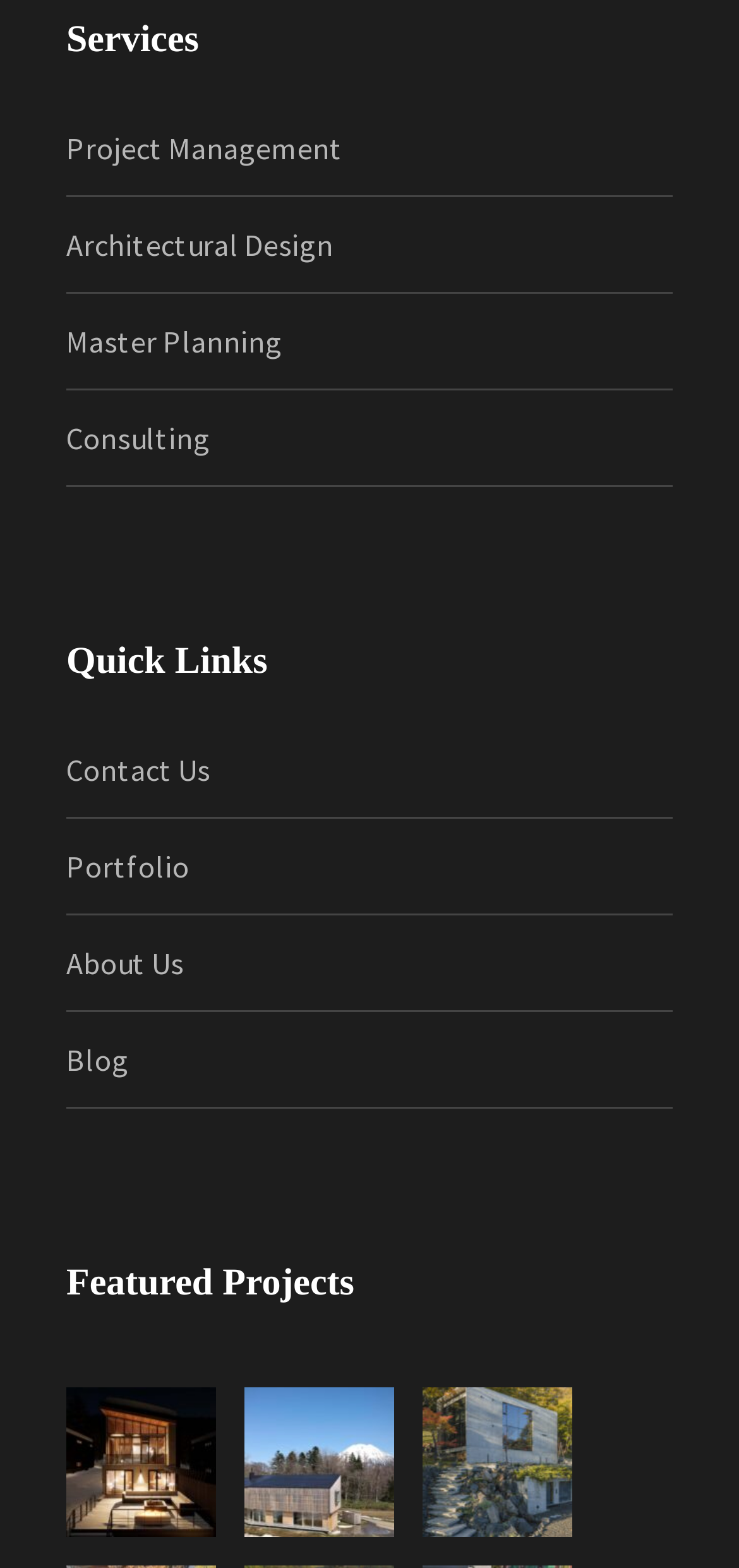Find the bounding box coordinates for the area you need to click to carry out the instruction: "Contact Us". The coordinates should be four float numbers between 0 and 1, indicated as [left, top, right, bottom].

[0.09, 0.479, 0.285, 0.503]